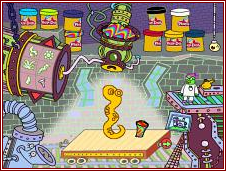What is the purpose of the mixing device?
Analyze the screenshot and provide a detailed answer to the question.

The factory is equipped with quirky machinery, including an elaborate mixing device featuring various symbols, sparking the viewer's curiosity and encouraging kids to engage in boundless fun through crafting unique creations with Play-Doh.